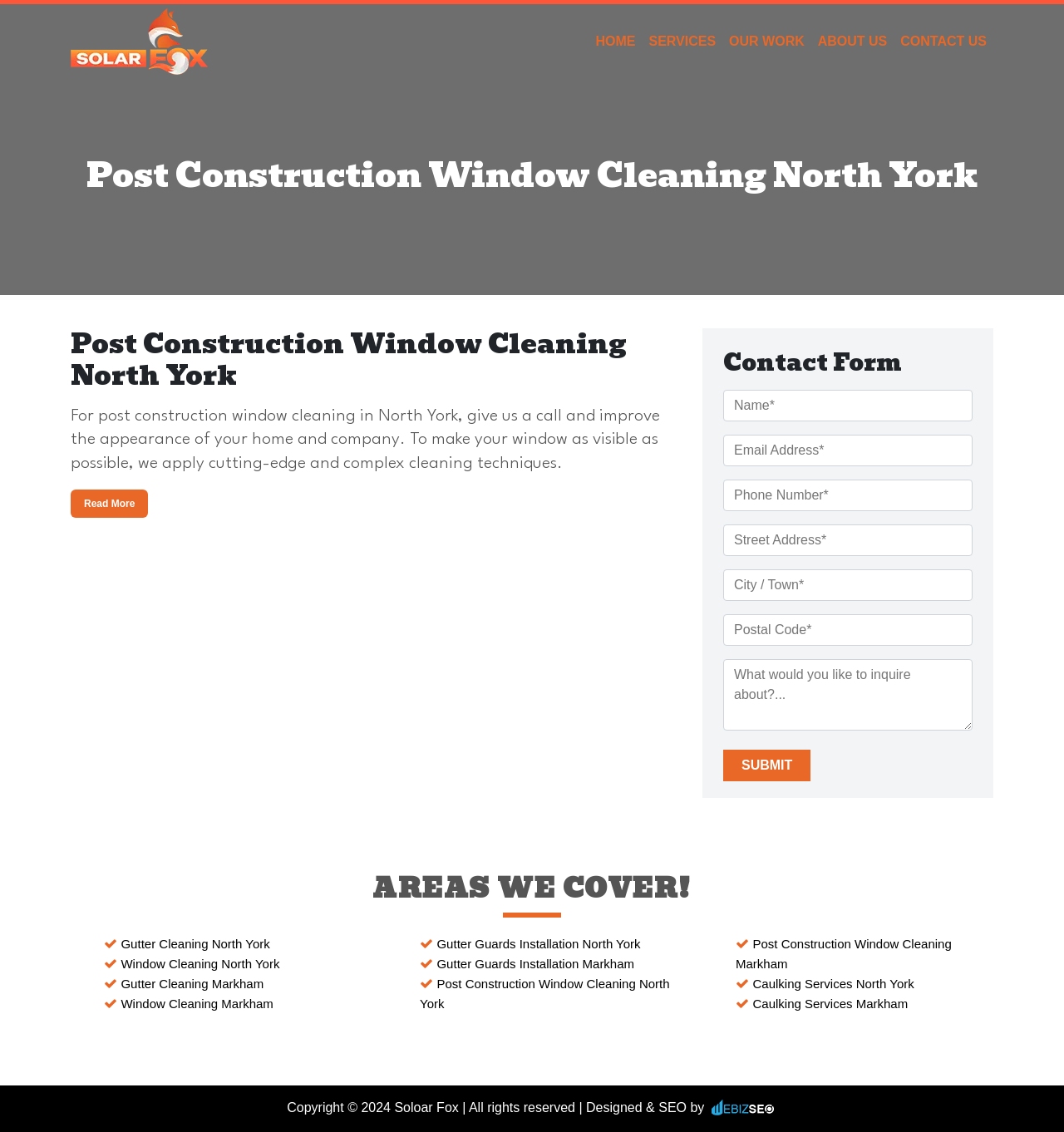Find the bounding box coordinates for the area that must be clicked to perform this action: "Click the 'CONTACT US' link".

[0.84, 0.022, 0.934, 0.051]